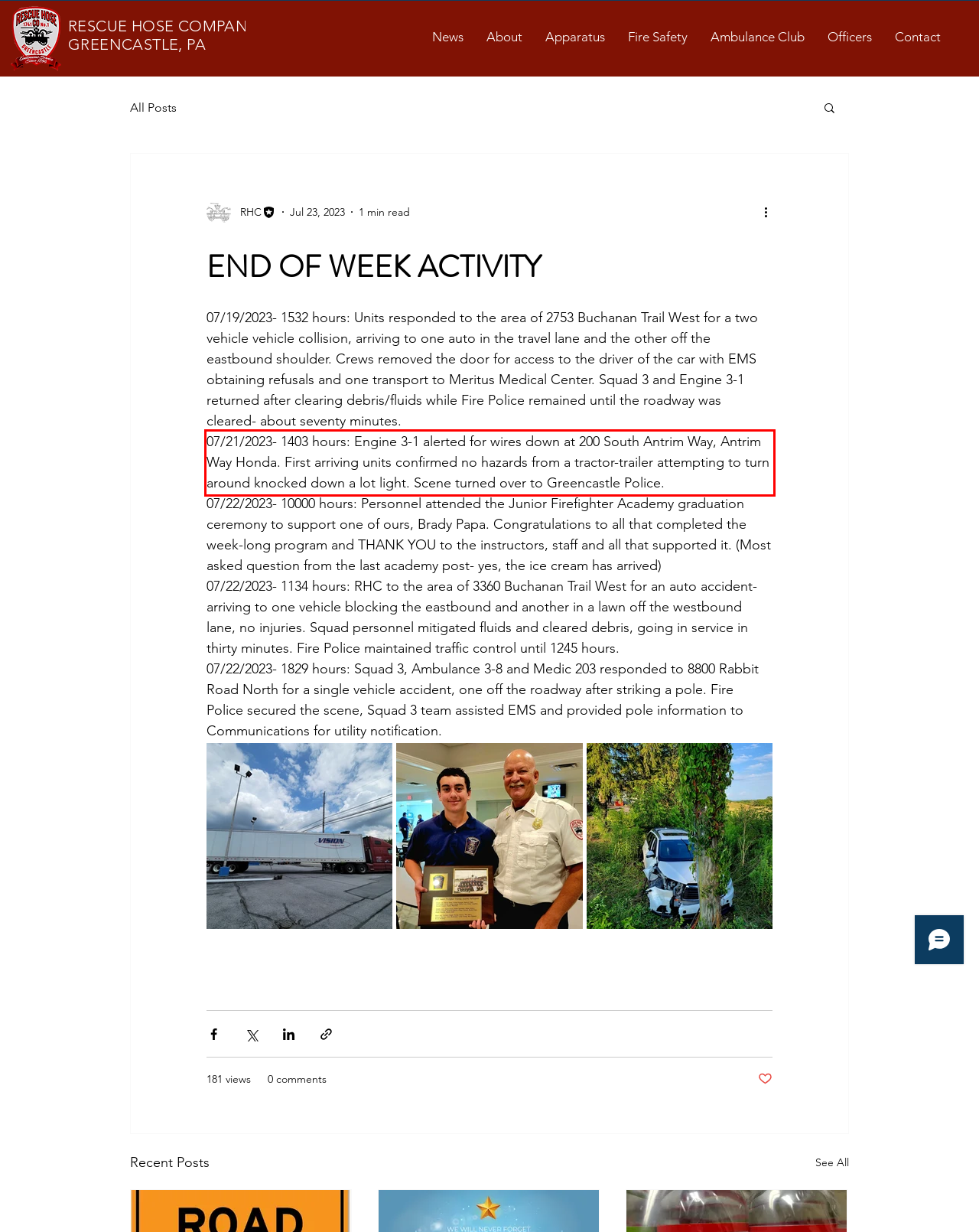Observe the screenshot of the webpage, locate the red bounding box, and extract the text content within it.

07/21/2023- 1403 hours: Engine 3-1 alerted for wires down at 200 South Antrim Way, Antrim Way Honda. First arriving units confirmed no hazards from a tractor-trailer attempting to turn around knocked down a lot light. Scene turned over to Greencastle Police.